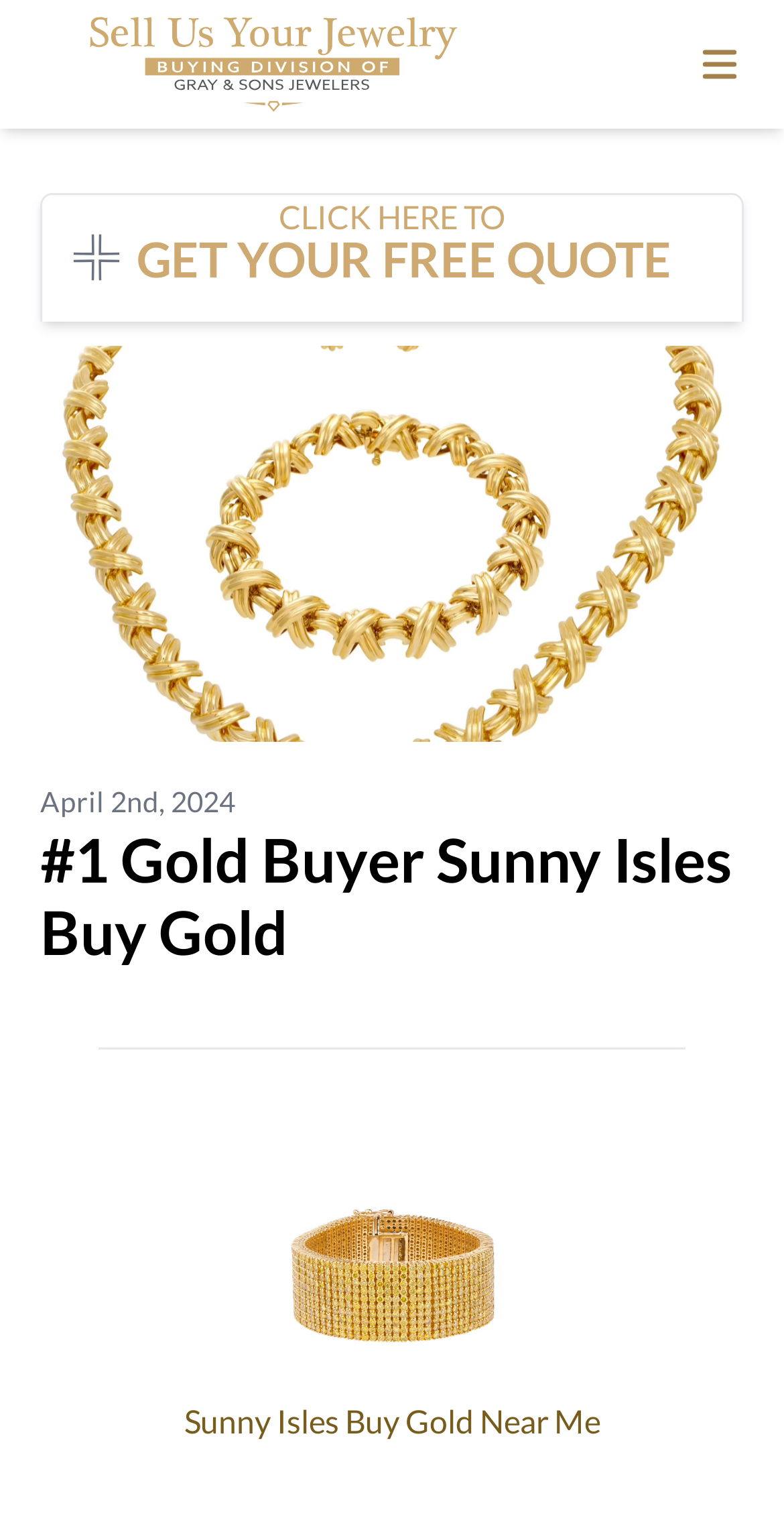Determine the bounding box coordinates of the clickable area required to perform the following instruction: "Click the 'GET YOUR FREE QUOTE' button". The coordinates should be represented as four float numbers between 0 and 1: [left, top, right, bottom].

[0.054, 0.148, 0.946, 0.213]